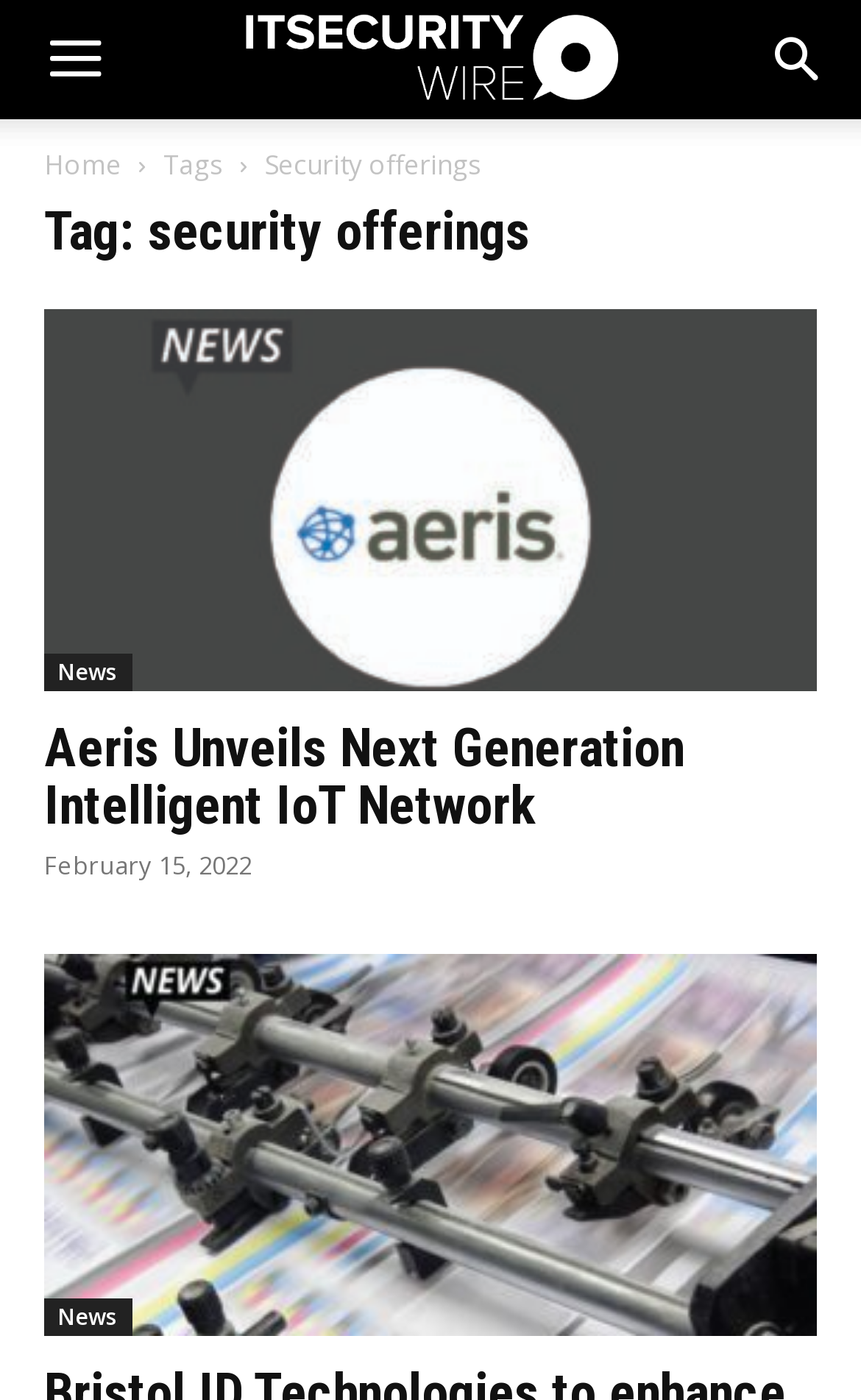Determine the bounding box coordinates of the clickable element to complete this instruction: "Read about Aeris Unveils Next Generation Intelligent IoT Network". Provide the coordinates in the format of four float numbers between 0 and 1, [left, top, right, bottom].

[0.051, 0.514, 0.949, 0.596]